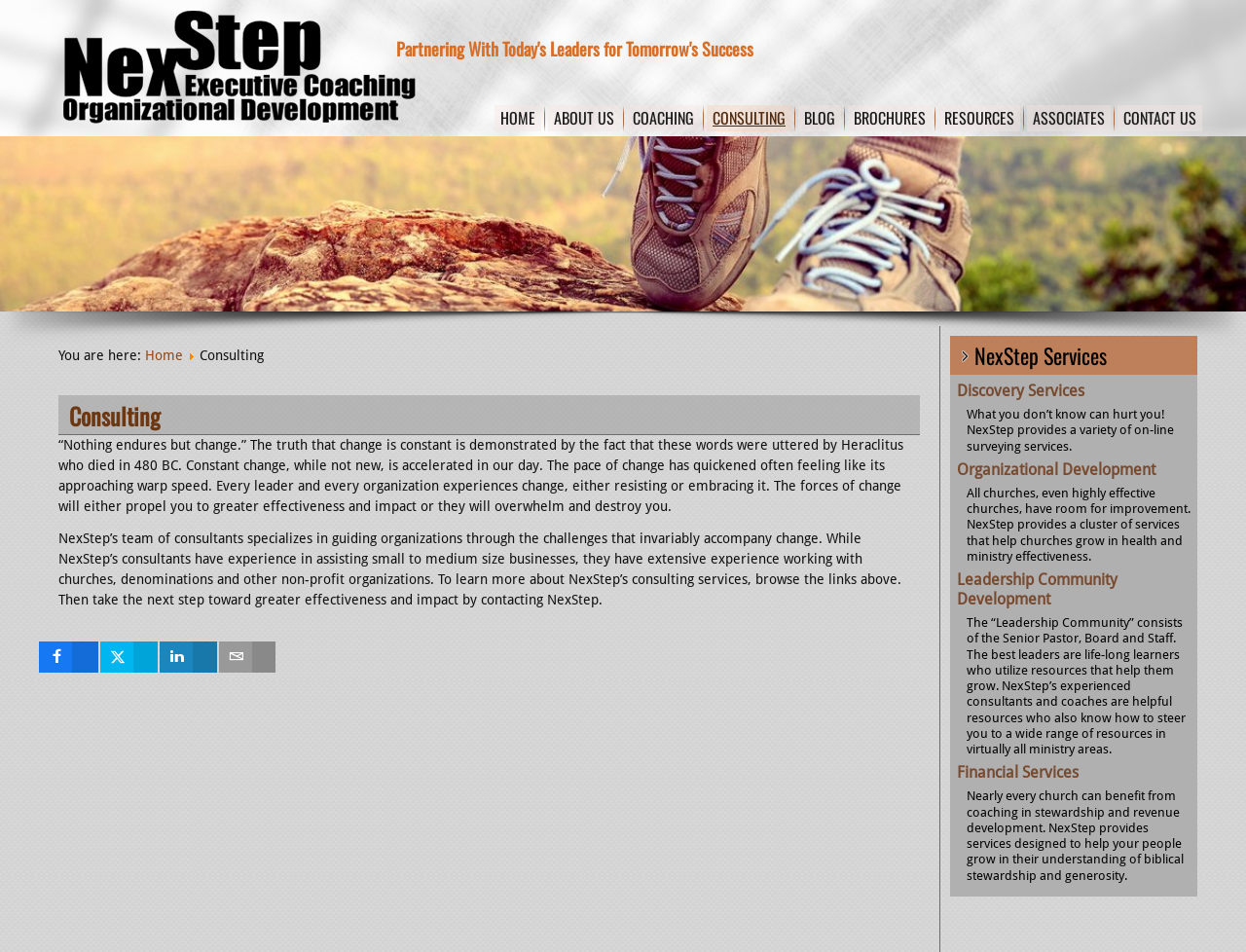Locate the bounding box coordinates of the clickable region to complete the following instruction: "Learn more about NexStep’s consulting services."

[0.055, 0.418, 0.129, 0.455]